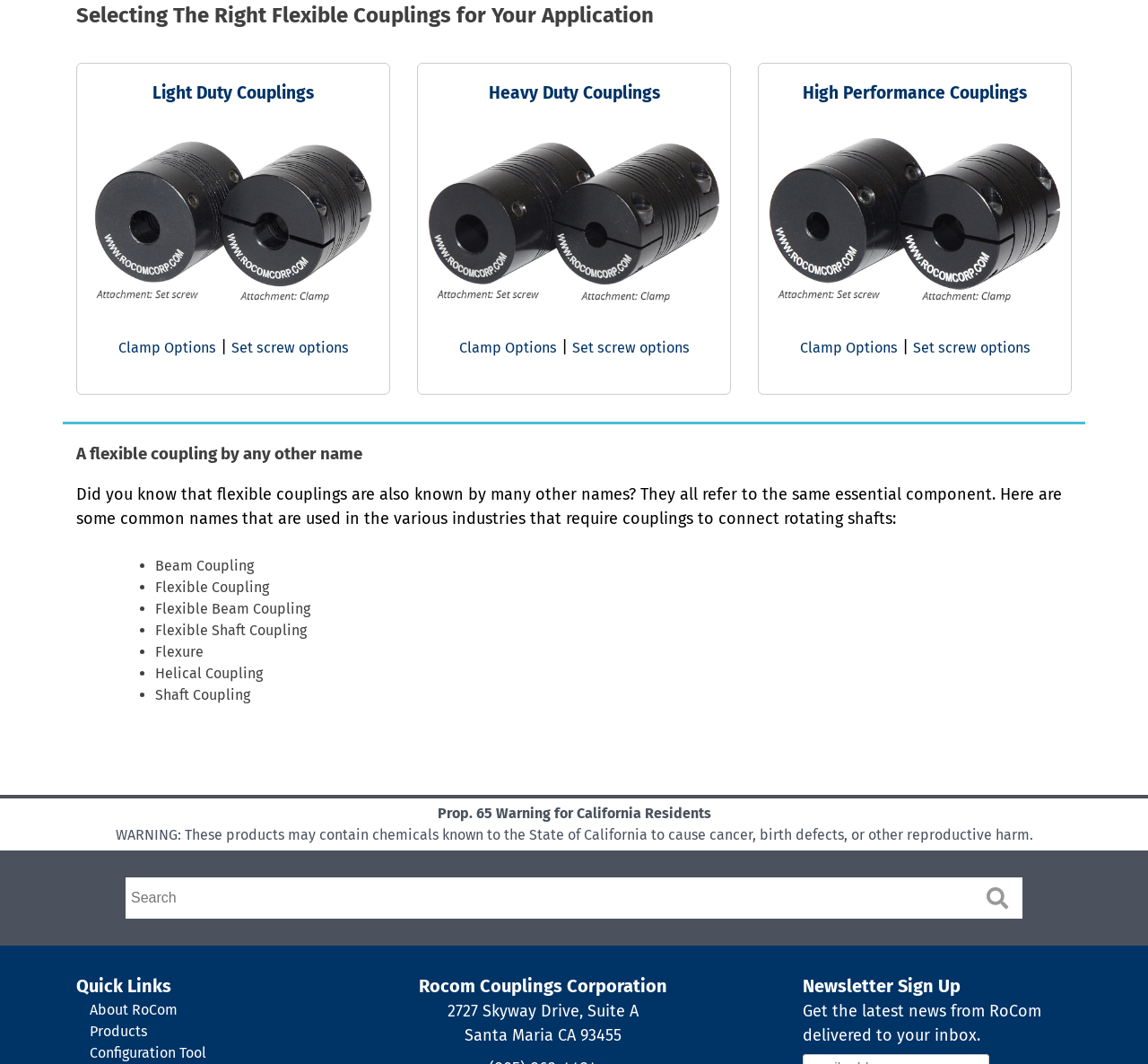Please identify the coordinates of the bounding box that should be clicked to fulfill this instruction: "Click on Light Duty Couplings".

[0.077, 0.076, 0.33, 0.286]